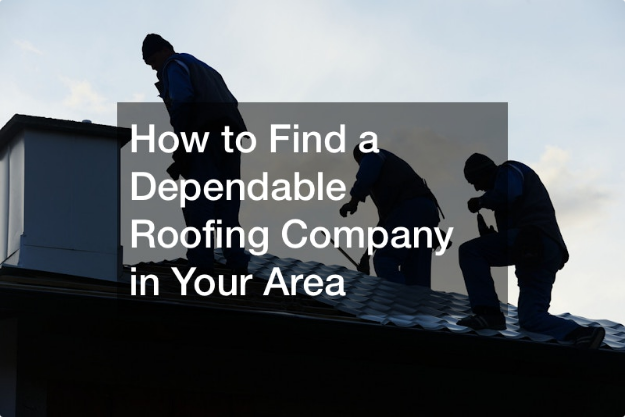What is the purpose of the overlay text?
Based on the image, please offer an in-depth response to the question.

The overlay text 'How to Find a Dependable Roofing Company in Your Area' suggests that the image is part of a guide aimed at helping homeowners choose reliable roofing services, implying that the purpose of the overlay text is to provide guidance to homeowners.